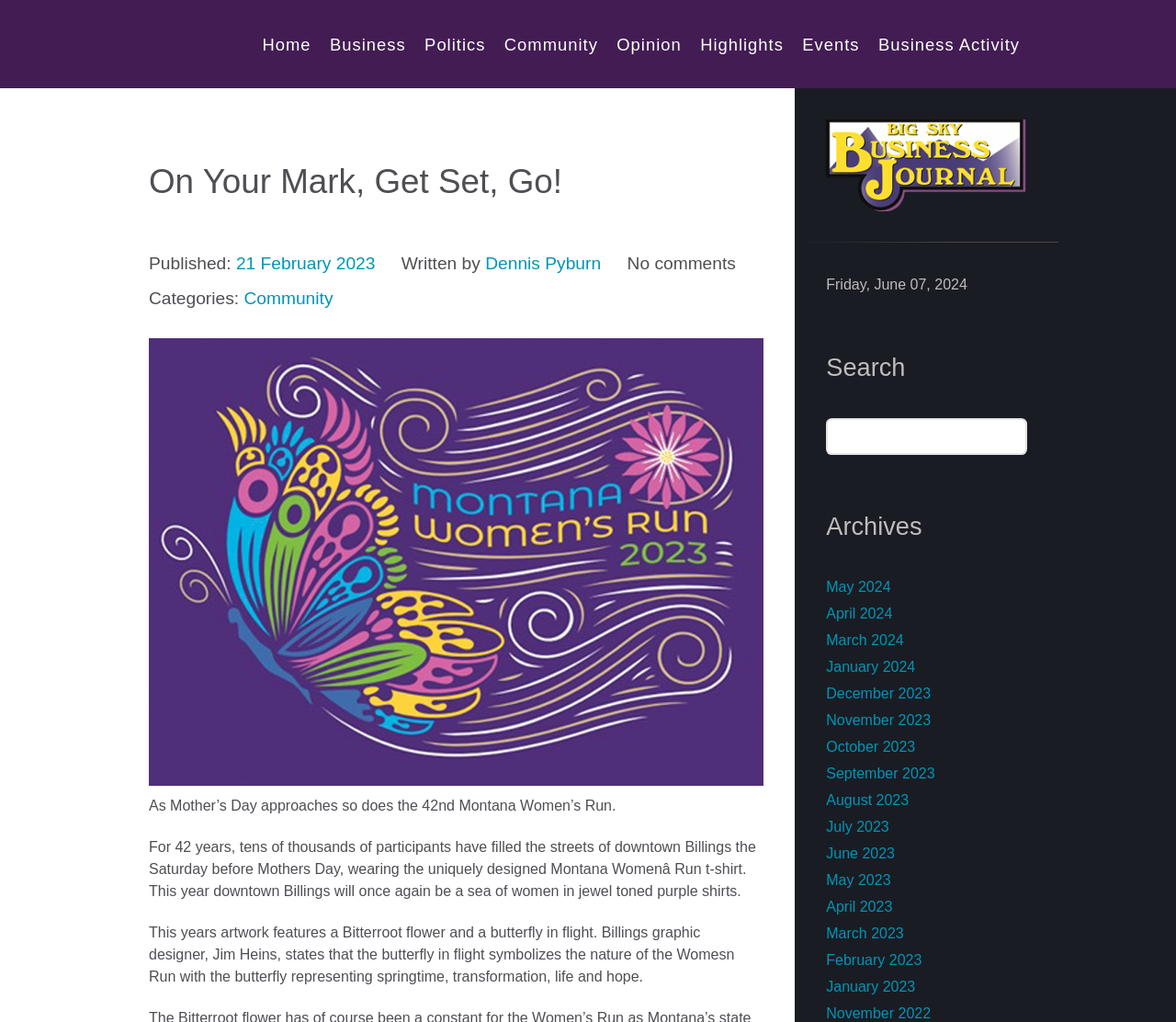Locate the bounding box coordinates of the clickable part needed for the task: "Go to the Business Activity page".

[0.741, 0.031, 0.873, 0.055]